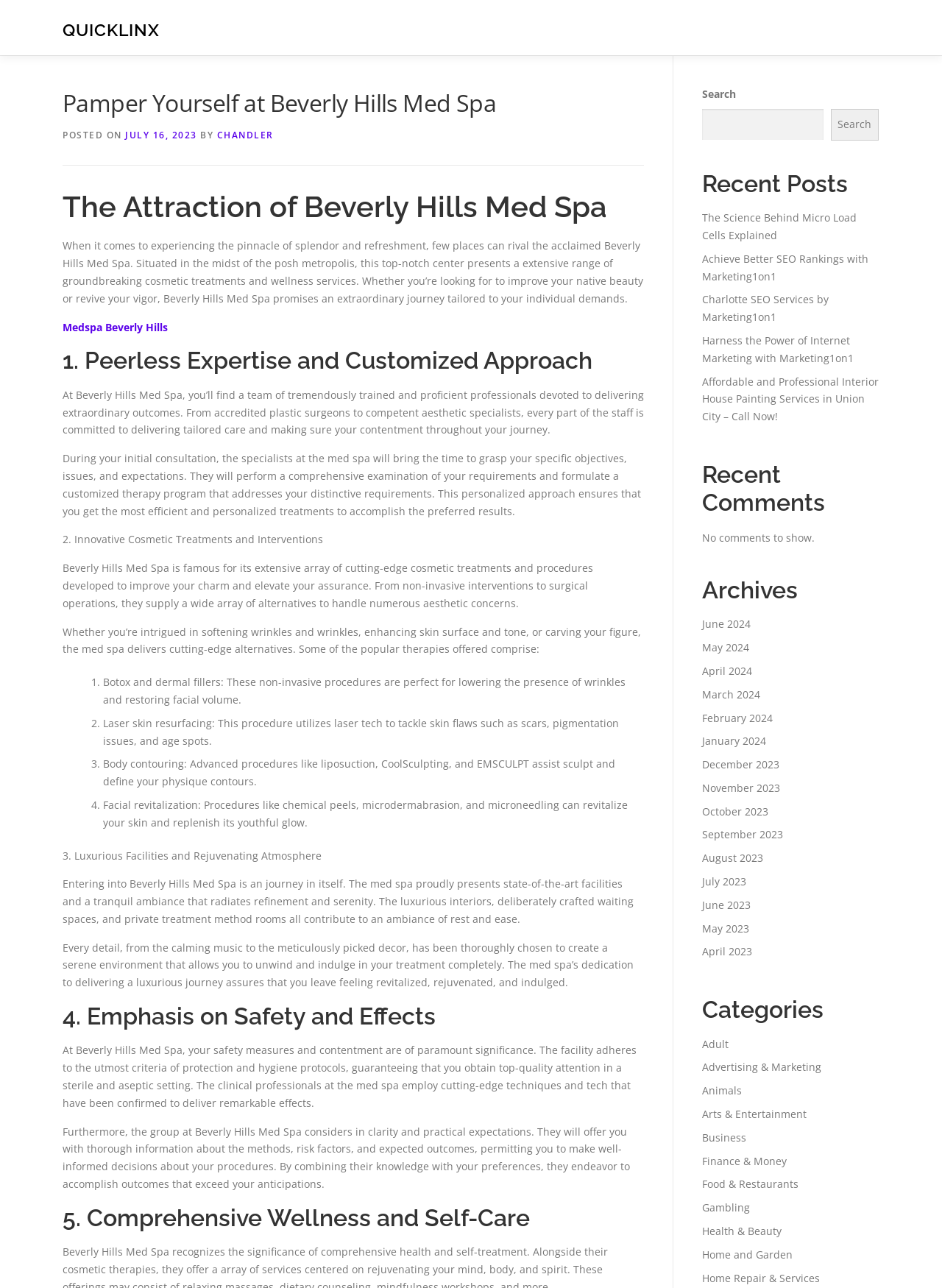Select the bounding box coordinates of the element I need to click to carry out the following instruction: "Read the recent post 'The Science Behind Micro Load Cells Explained'".

[0.745, 0.164, 0.909, 0.188]